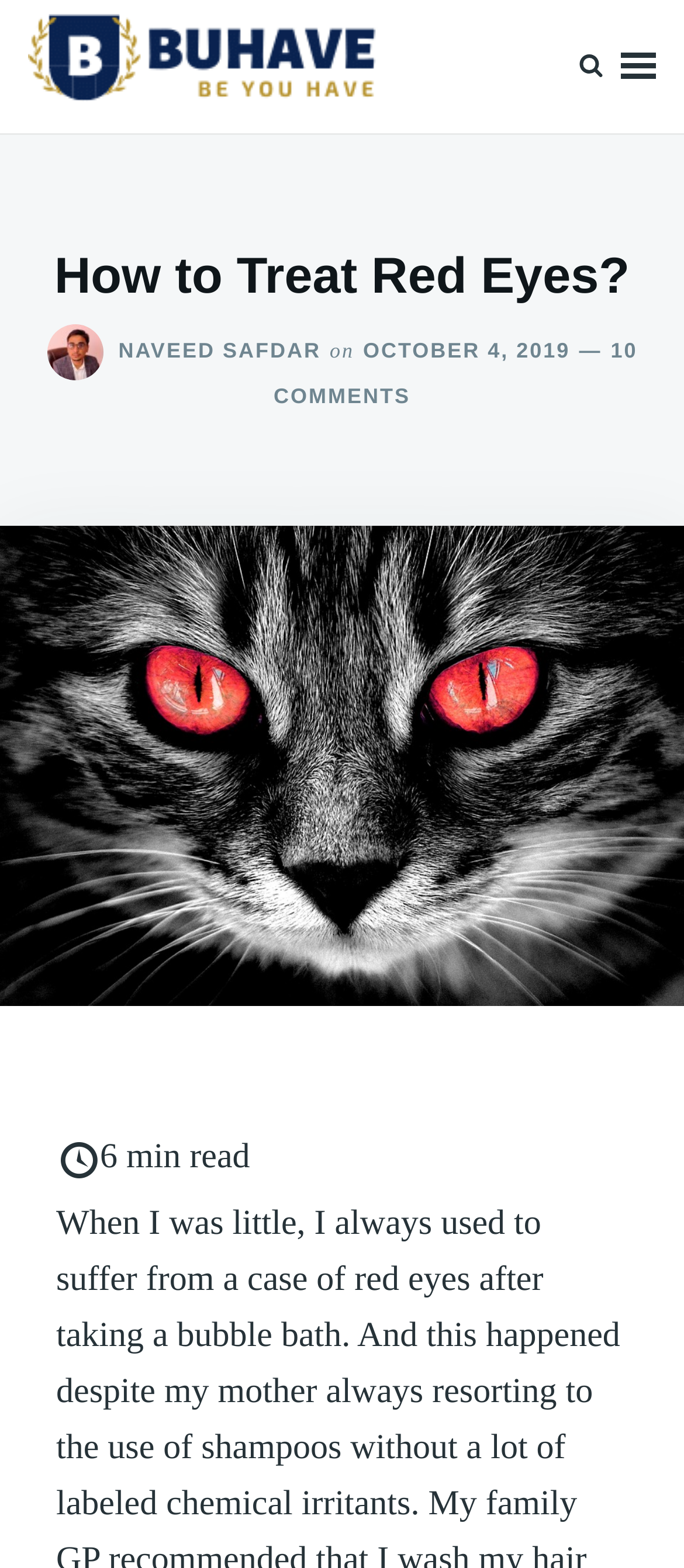What is the name of the blog?
Use the image to answer the question with a single word or phrase.

Buhave